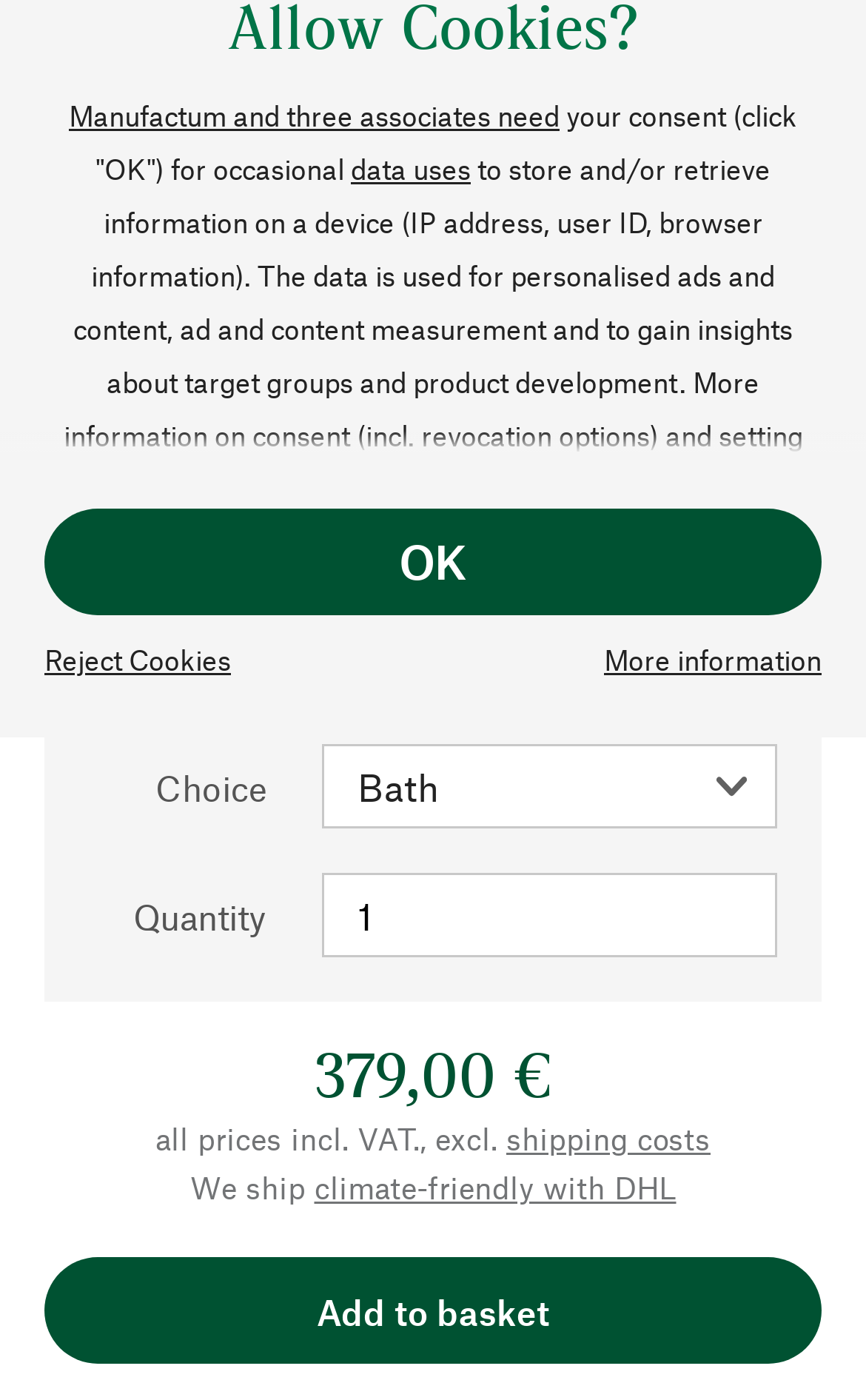Locate the bounding box of the UI element with the following description: "shipping costs".

[0.585, 0.8, 0.821, 0.827]